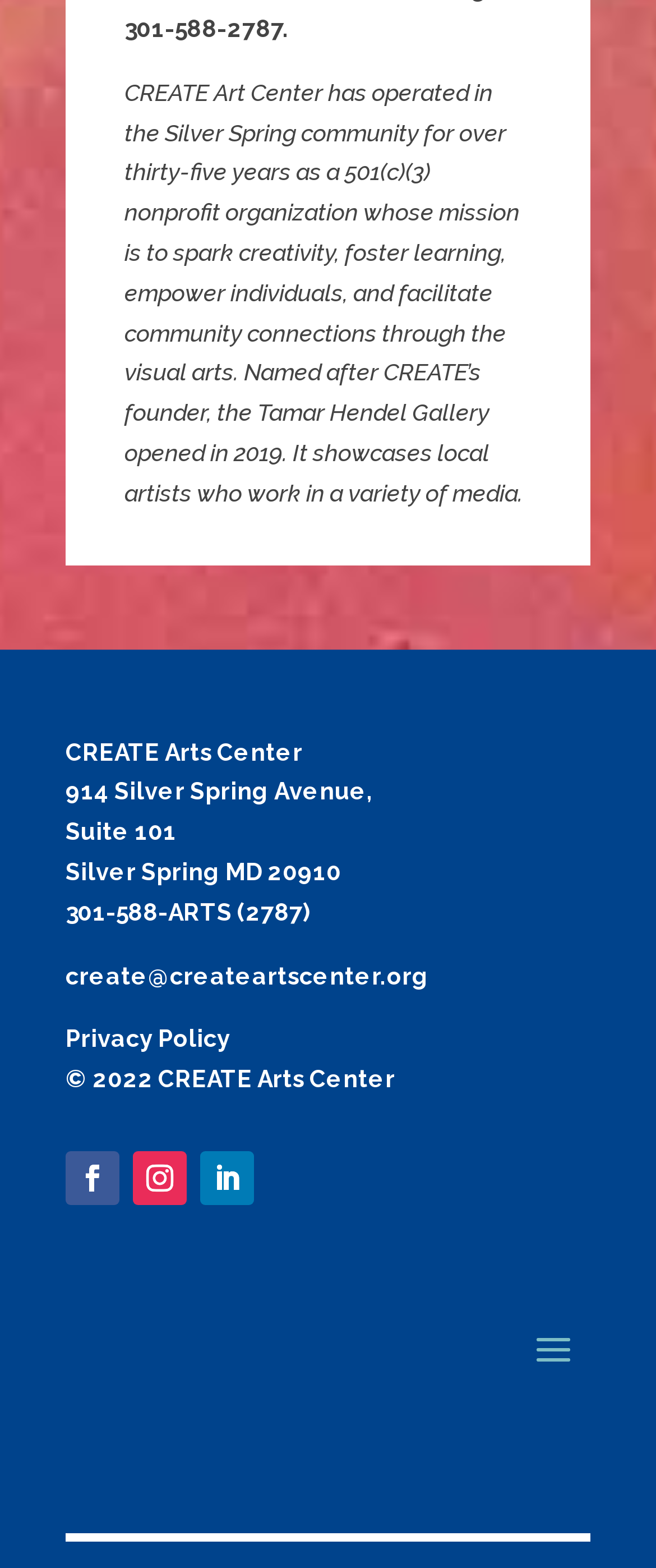Using the provided description Privacy Policy, find the bounding box coordinates for the UI element. Provide the coordinates in (top-left x, top-left y, bottom-right x, bottom-right y) format, ensuring all values are between 0 and 1.

[0.1, 0.654, 0.351, 0.671]